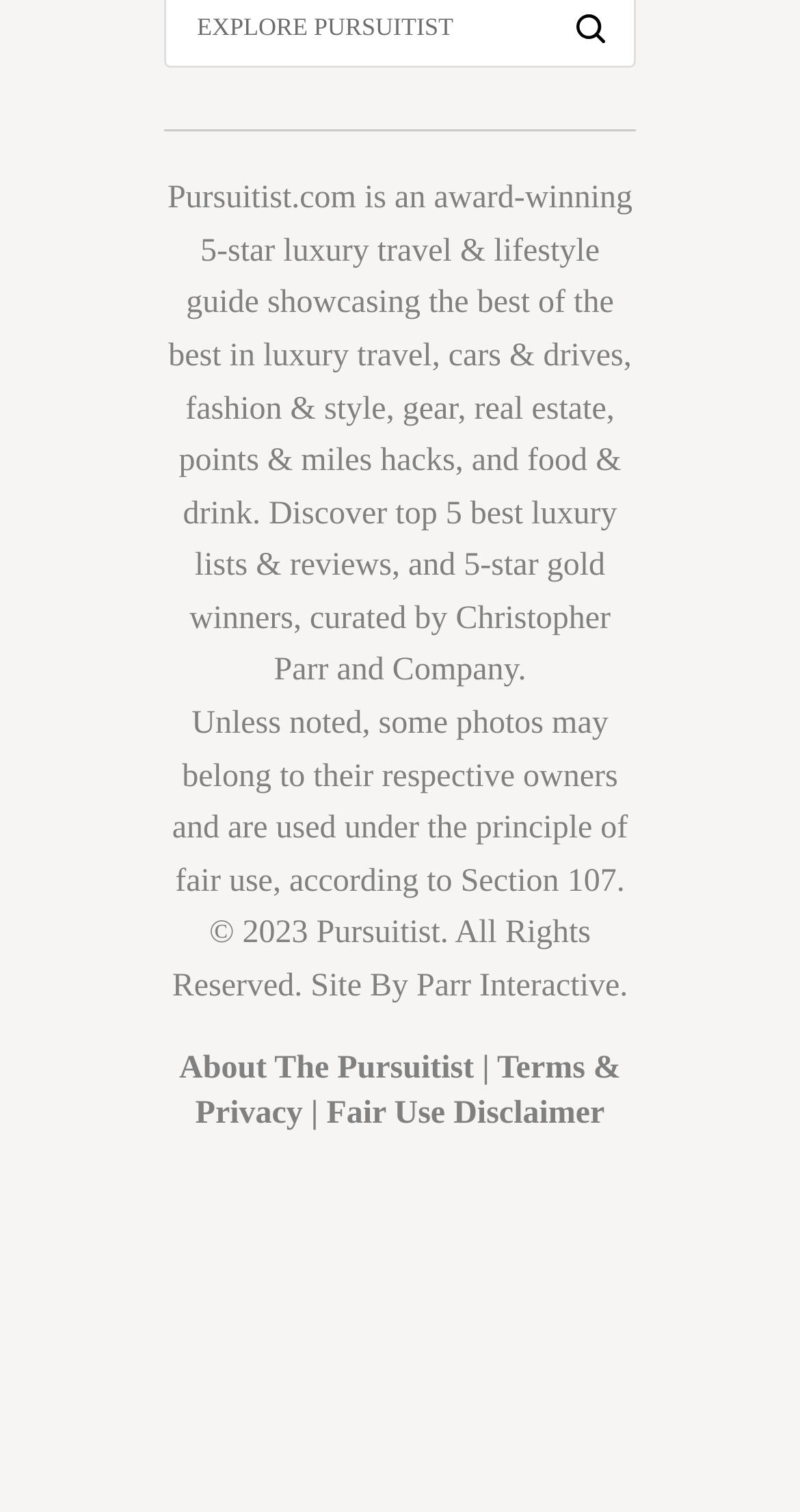Please specify the bounding box coordinates of the element that should be clicked to execute the given instruction: 'Go to About page'. Ensure the coordinates are four float numbers between 0 and 1, expressed as [left, top, right, bottom].

None